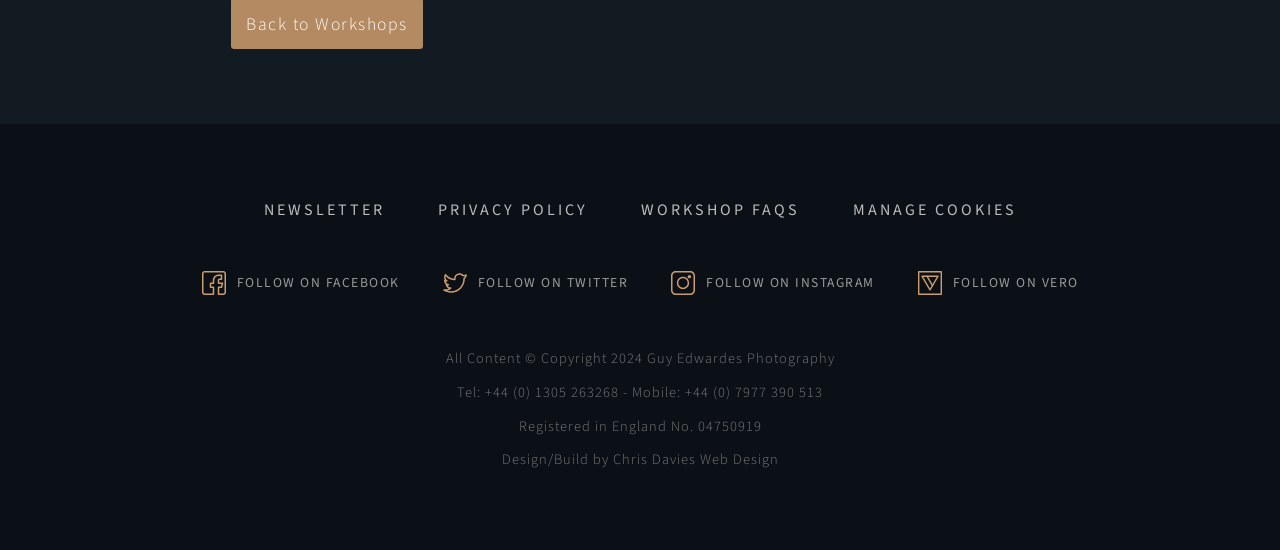Specify the bounding box coordinates of the element's area that should be clicked to execute the given instruction: "Read the article by Anna Carroll". The coordinates should be four float numbers between 0 and 1, i.e., [left, top, right, bottom].

None